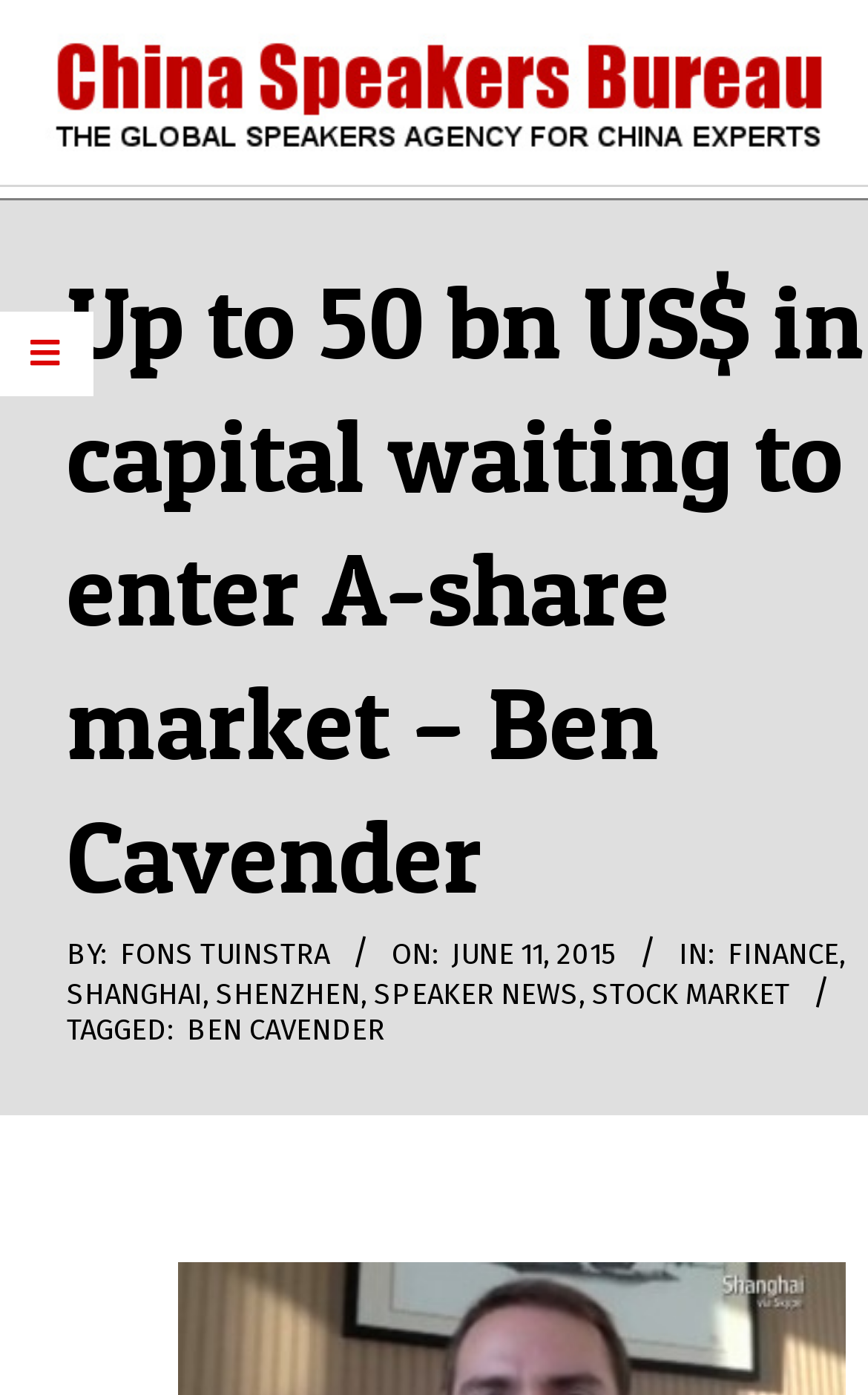Please find the bounding box coordinates for the clickable element needed to perform this instruction: "Read more about FINANCE".

[0.838, 0.672, 0.967, 0.696]